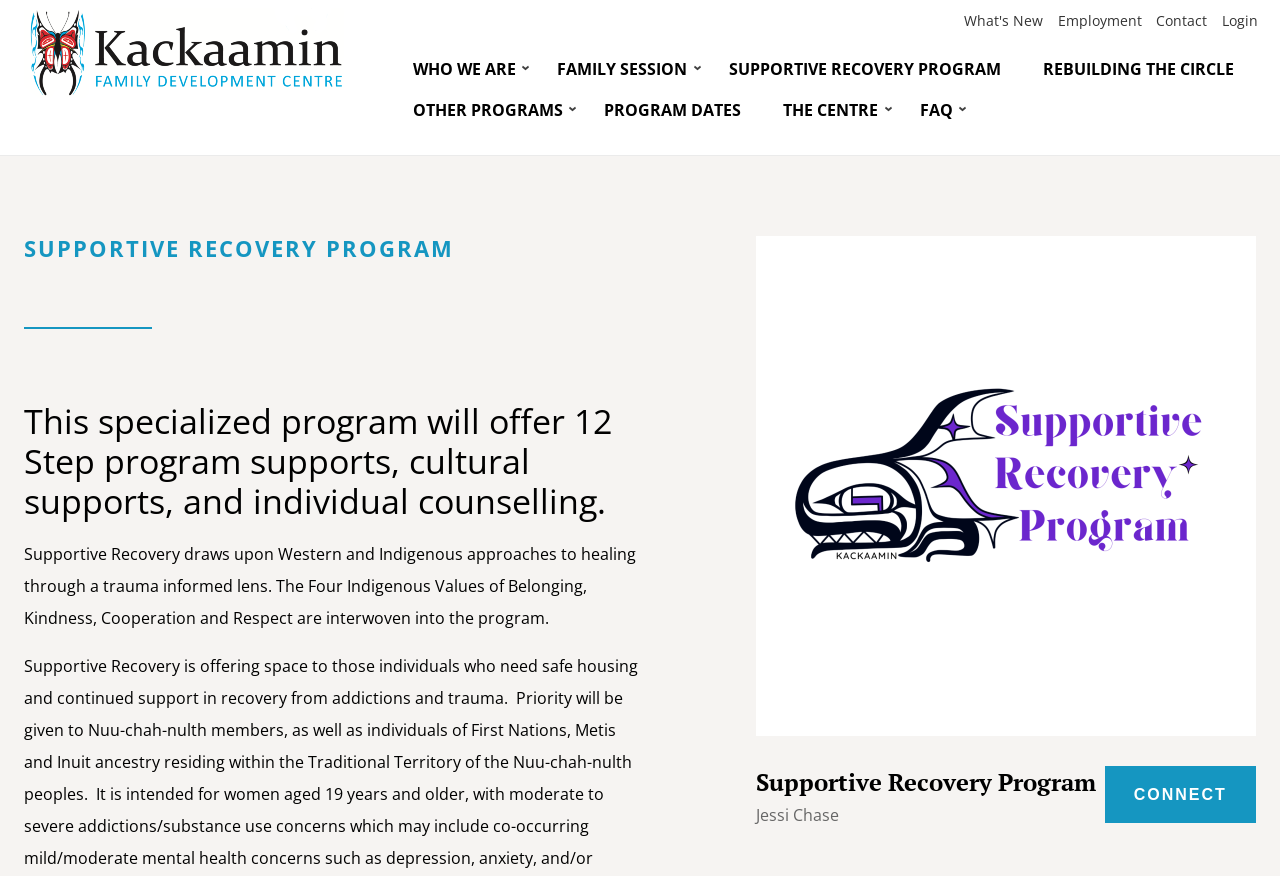Please identify the bounding box coordinates of the element's region that needs to be clicked to fulfill the following instruction: "Visit Sessionize". The bounding box coordinates should consist of four float numbers between 0 and 1, i.e., [left, top, right, bottom].

None